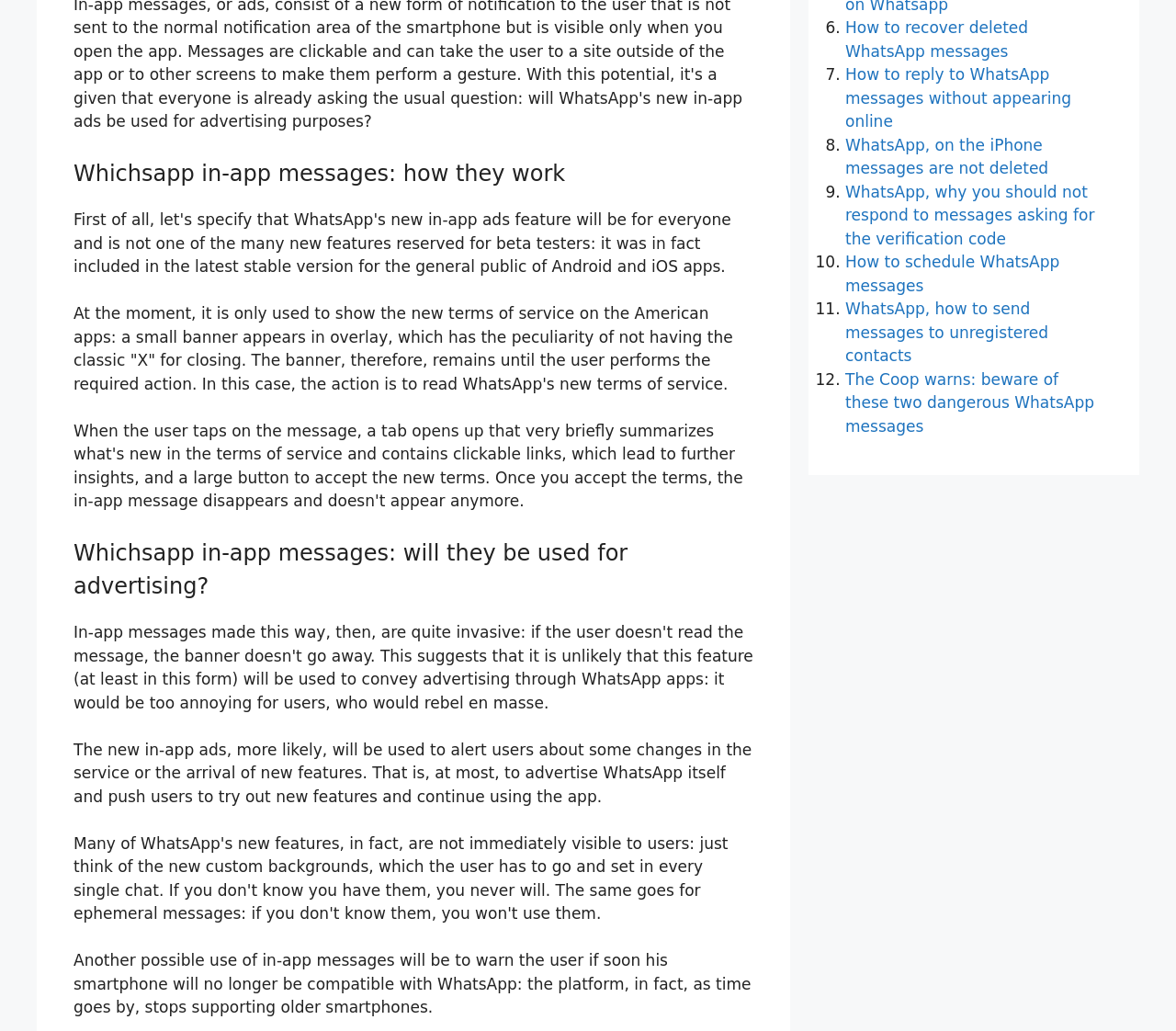Locate the UI element described by How to schedule WhatsApp messages in the provided webpage screenshot. Return the bounding box coordinates in the format (top-left x, top-left y, bottom-right x, bottom-right y), ensuring all values are between 0 and 1.

[0.719, 0.245, 0.901, 0.286]